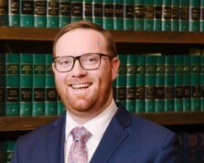Provide your answer in a single word or phrase: 
What is Zachary D. Linowski wearing?

Dark suit, light-colored shirt, and patterned tie